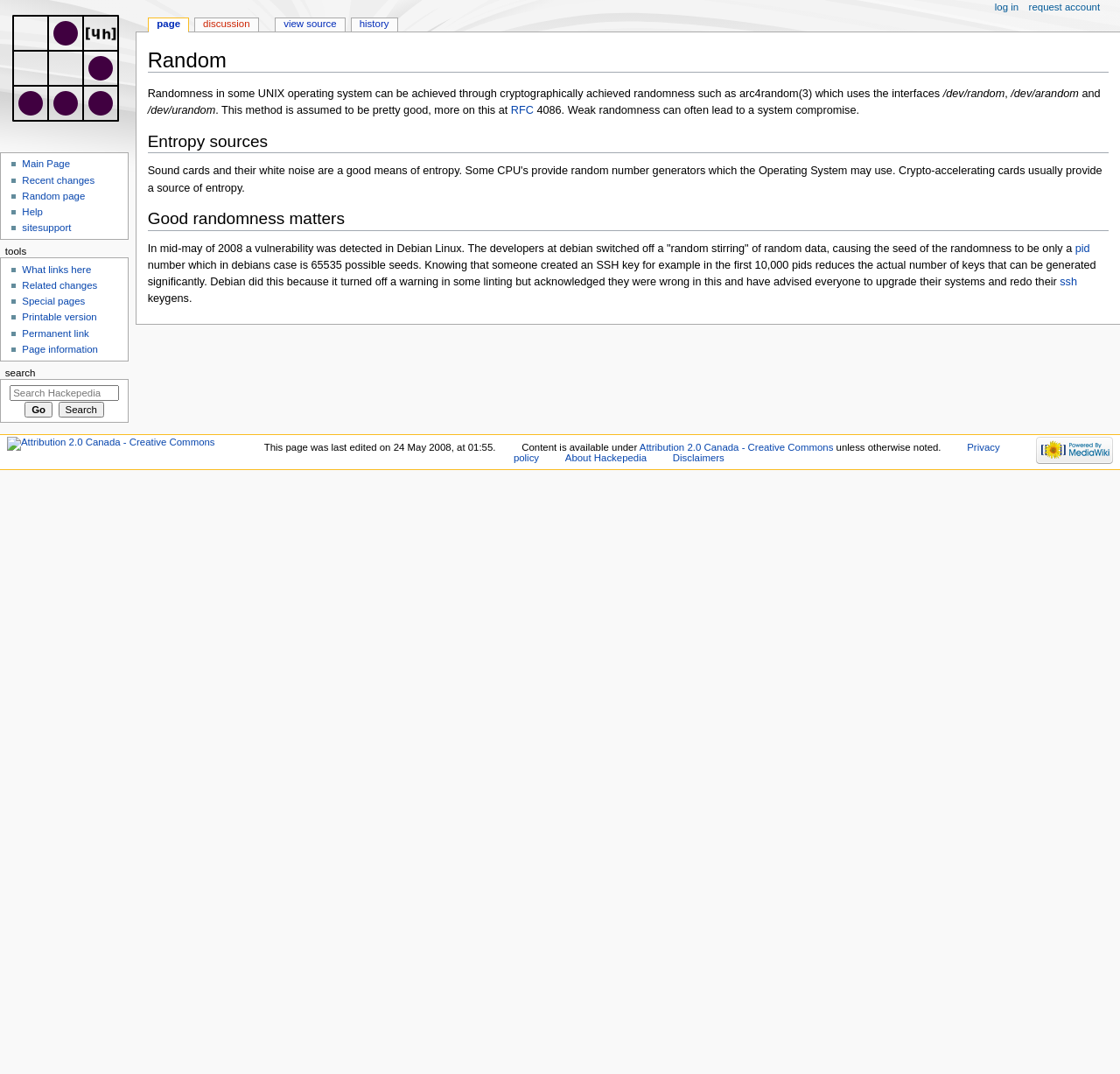Highlight the bounding box coordinates of the element that should be clicked to carry out the following instruction: "Visit the main page". The coordinates must be given as four float numbers ranging from 0 to 1, i.e., [left, top, right, bottom].

[0.0, 0.0, 0.121, 0.126]